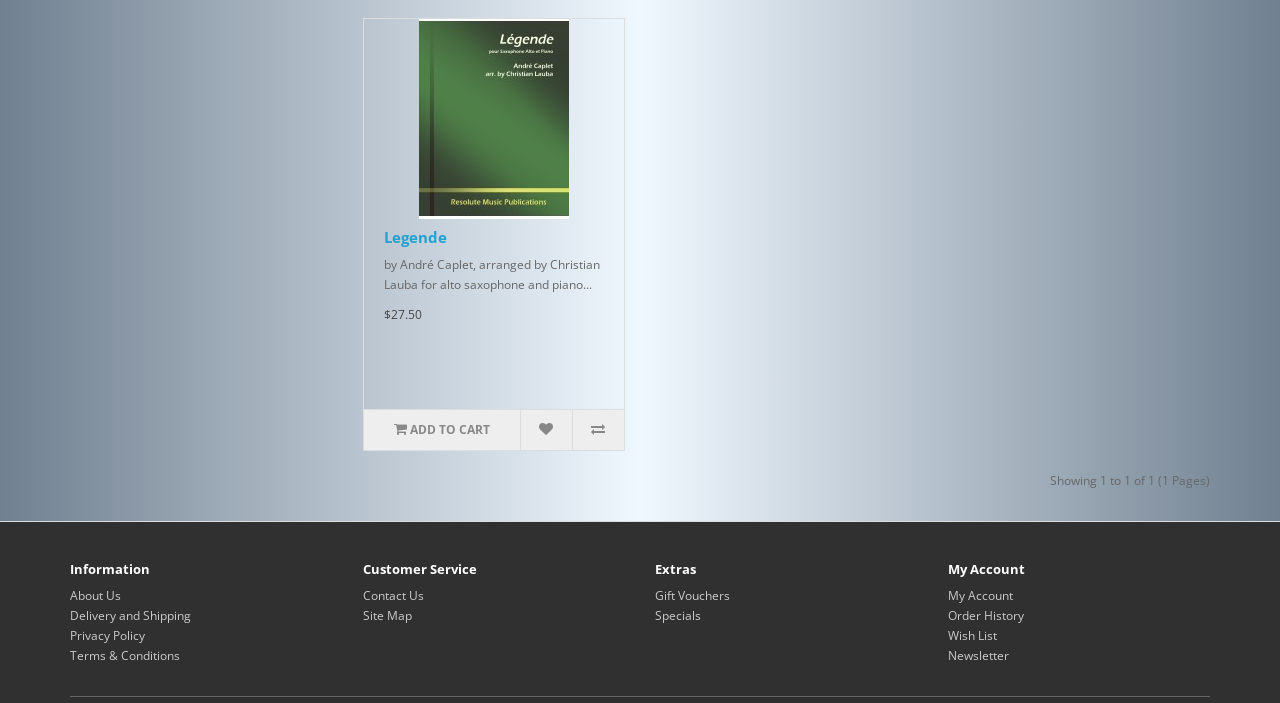Please find the bounding box coordinates (top-left x, top-left y, bottom-right x, bottom-right y) in the screenshot for the UI element described as follows: Contact Us

[0.283, 0.835, 0.331, 0.859]